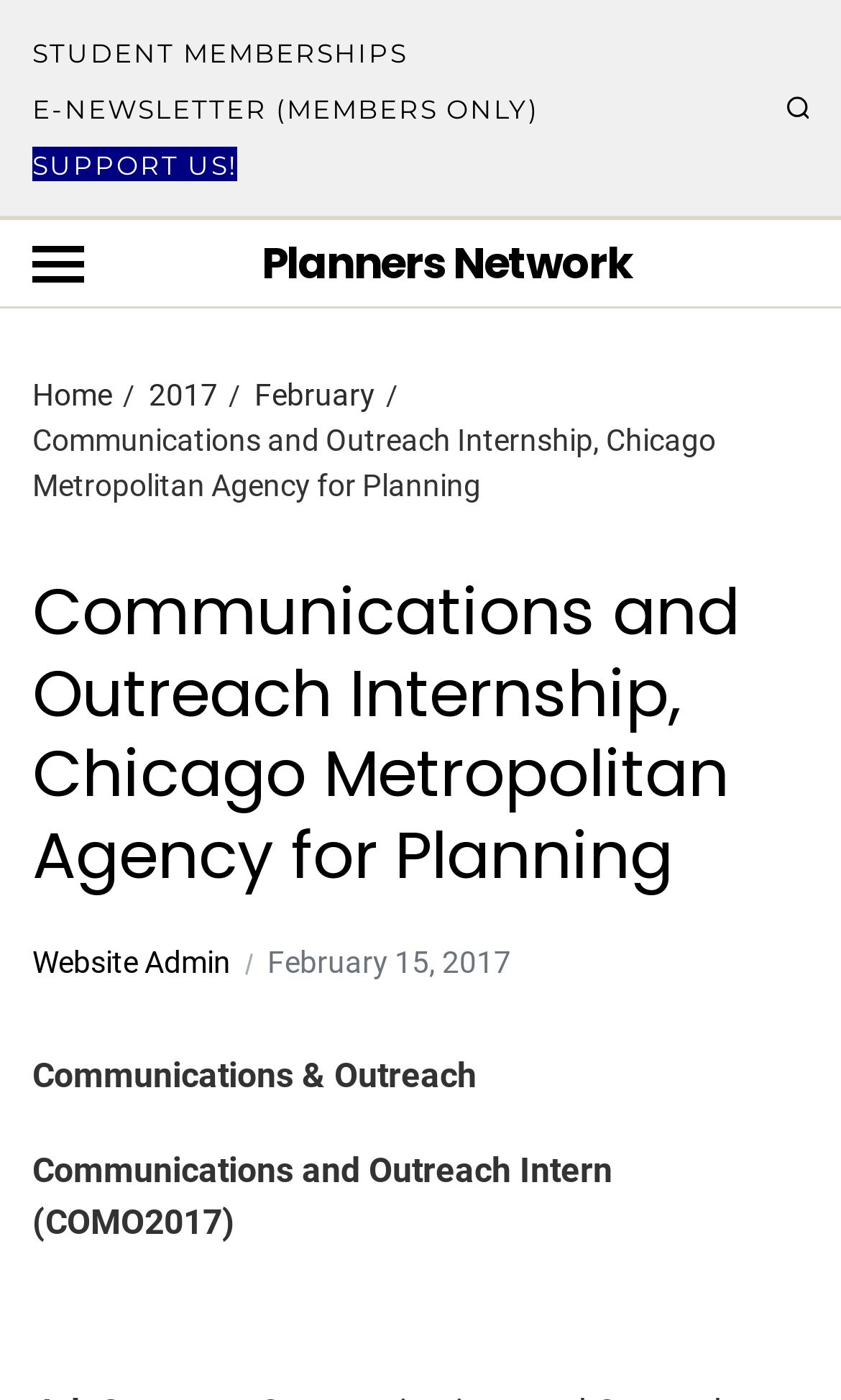How many links are in the navigation breadcrumbs?
Please answer the question as detailed as possible based on the image.

I counted the links in the navigation breadcrumbs section, which are 'Home', '2017', 'February', and the current page link. Therefore, there are 4 links in total.